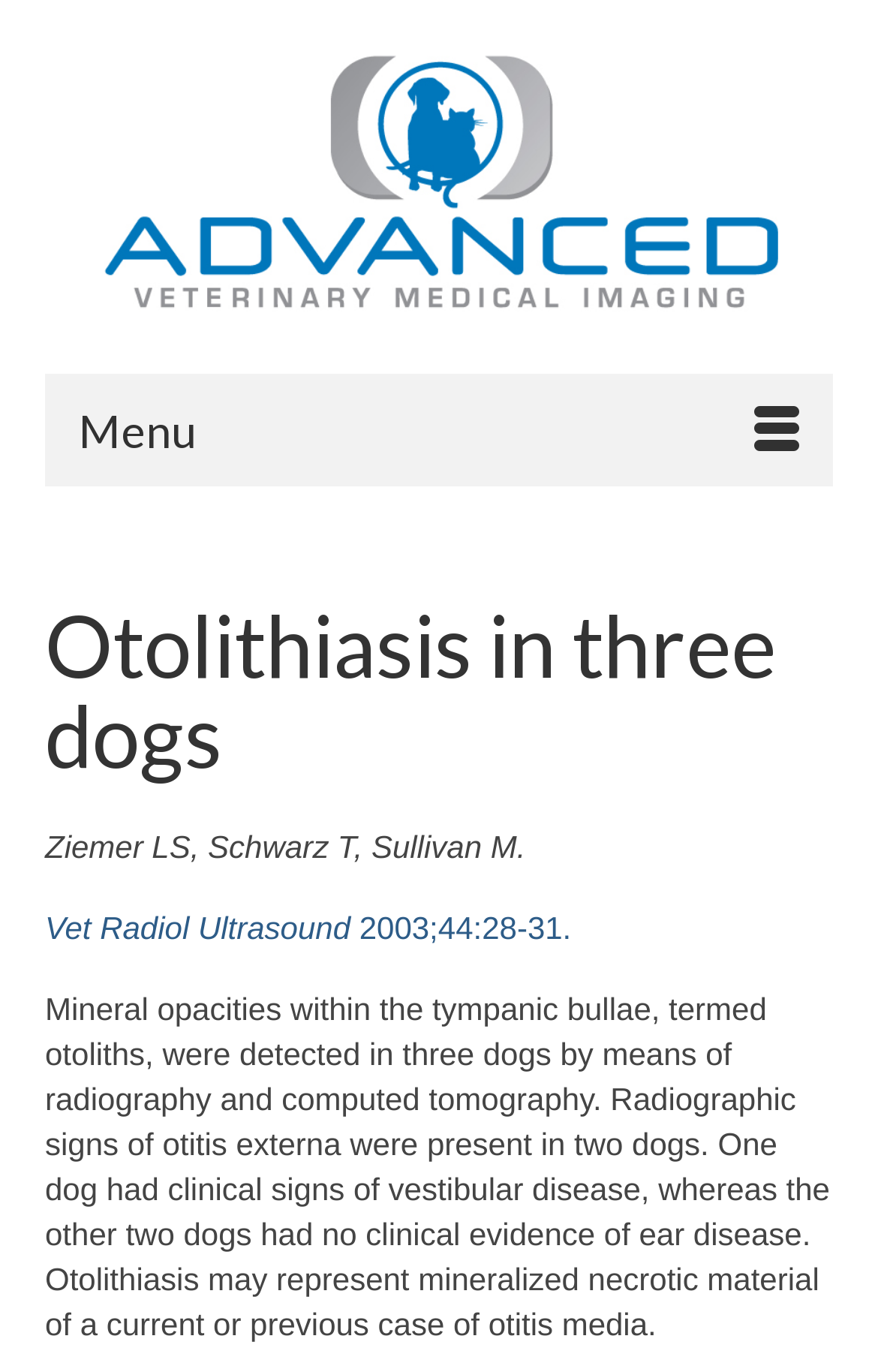Identify and generate the primary title of the webpage.

Otolithiasis in three dogs